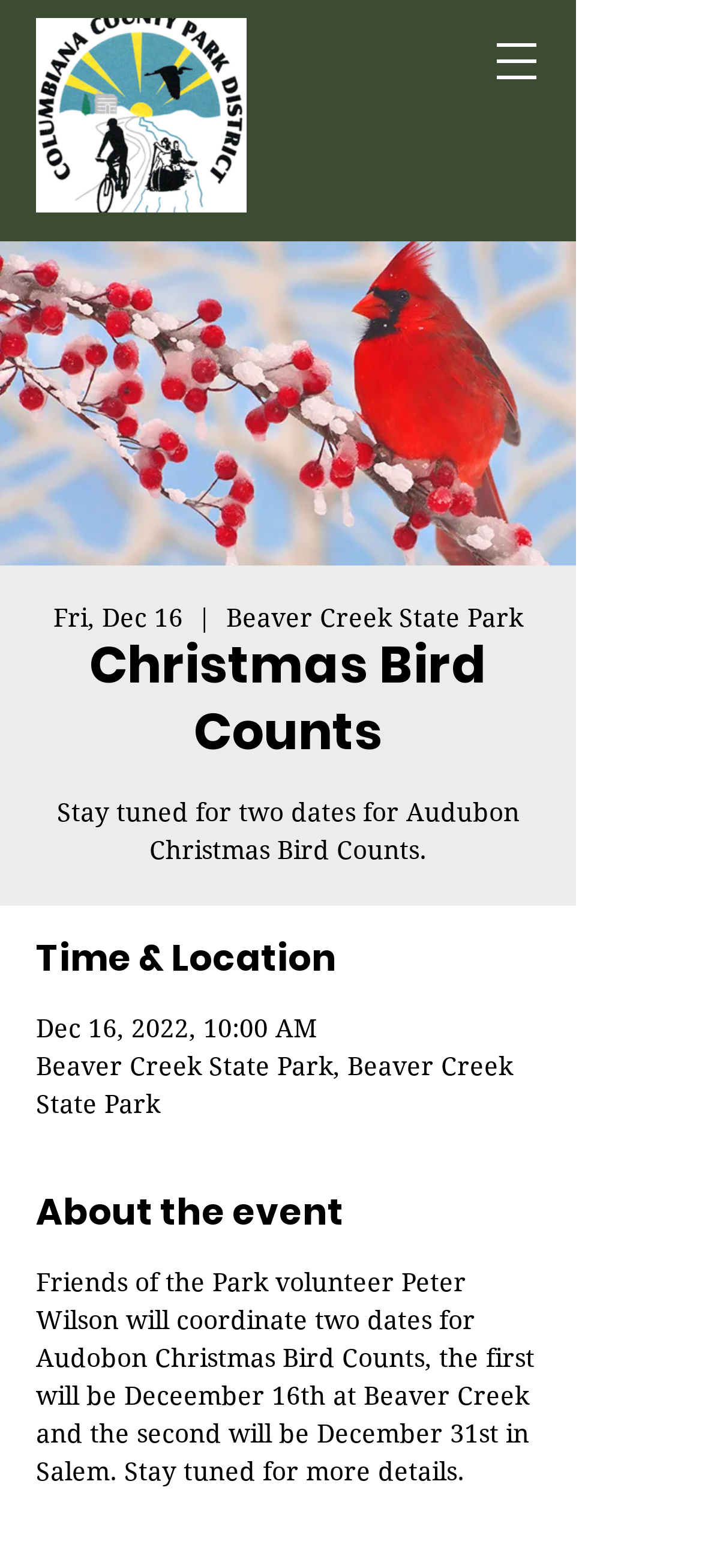How many dates are there for the Audubon Christmas Bird Counts?
Using the information from the image, provide a comprehensive answer to the question.

I found the answer by reading the 'About the event' section, where it says 'Friends of the Park volunteer Peter Wilson will coordinate two dates for Audobon Christmas Bird Counts...'.